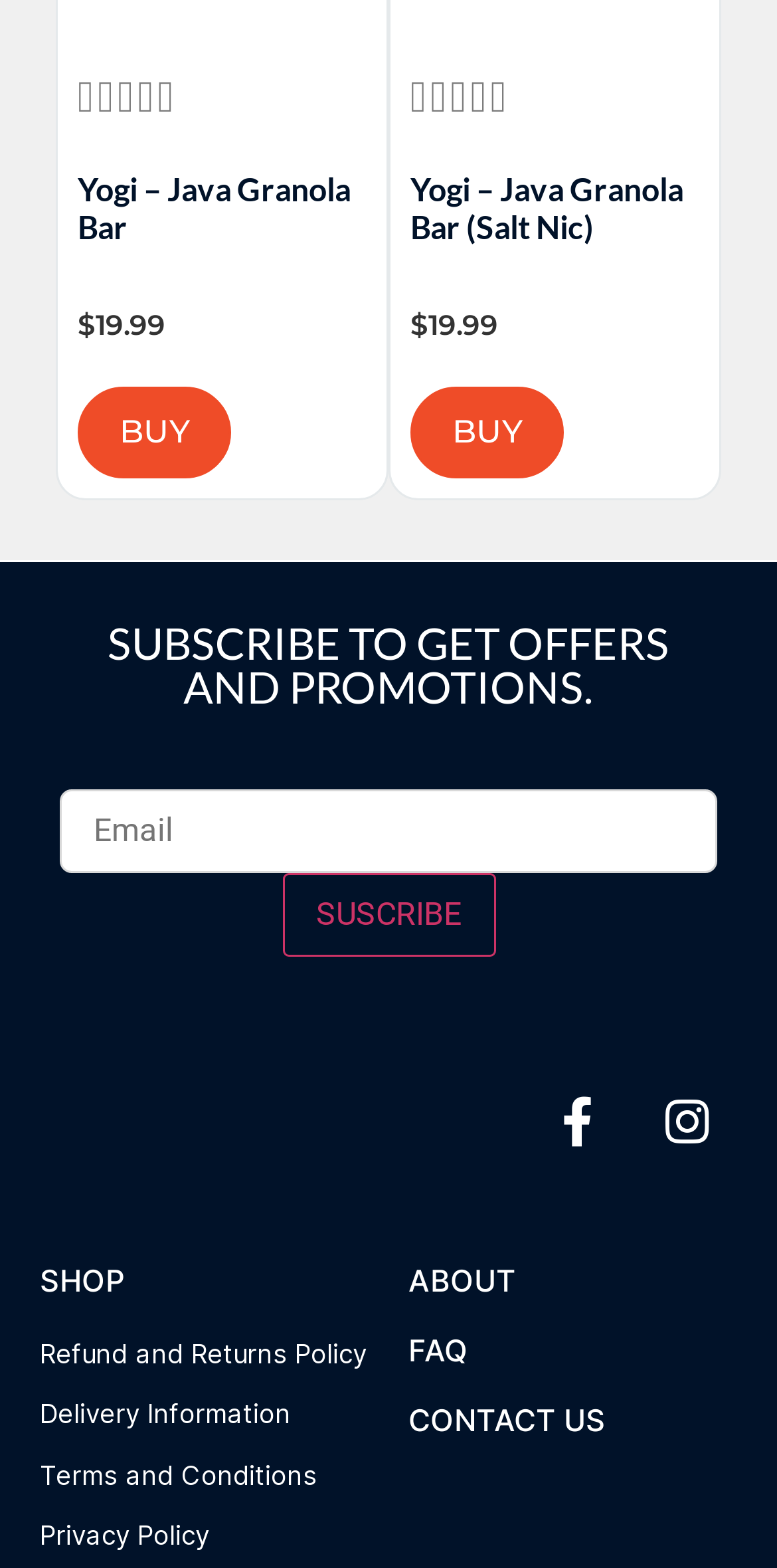What is the price of Yogi – Java Granola Bar?
Please answer the question with a detailed response using the information from the screenshot.

The price of Yogi – Java Granola Bar can be found by looking at the StaticText elements next to the heading 'Yogi – Java Granola Bar'. The StaticText elements display the price as '$' and '19.99'.